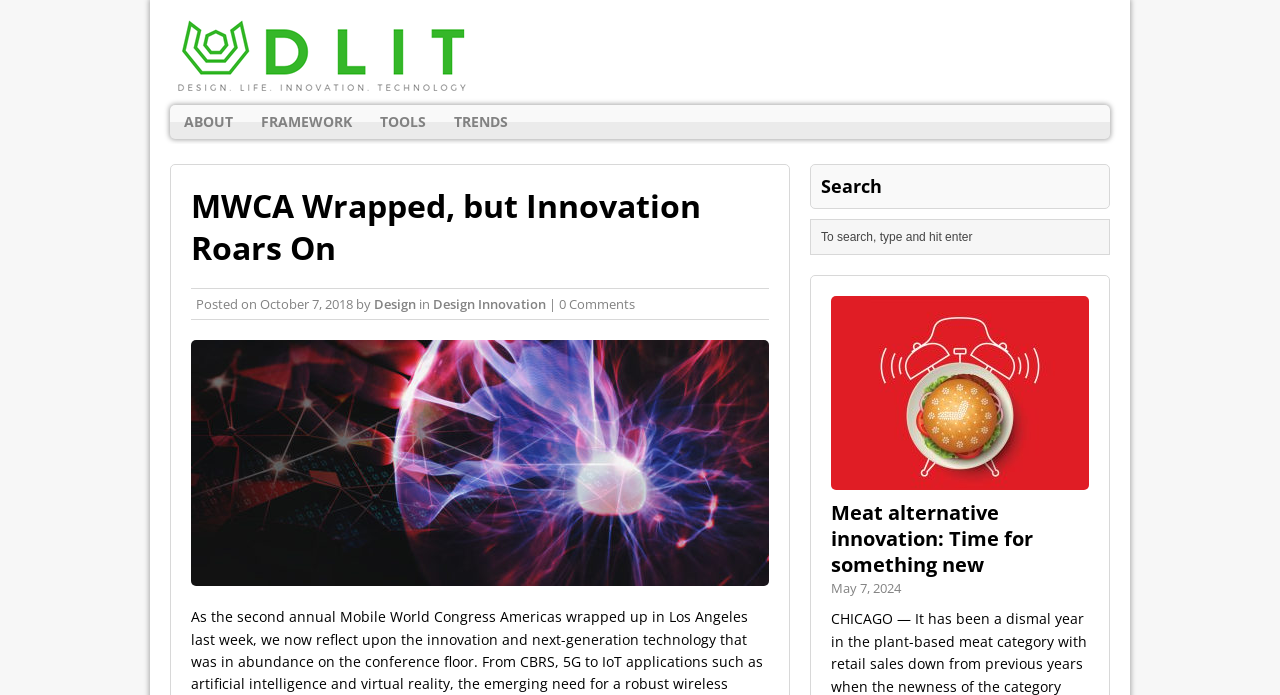Locate the primary headline on the webpage and provide its text.

MWCA Wrapped, but Innovation Roars On